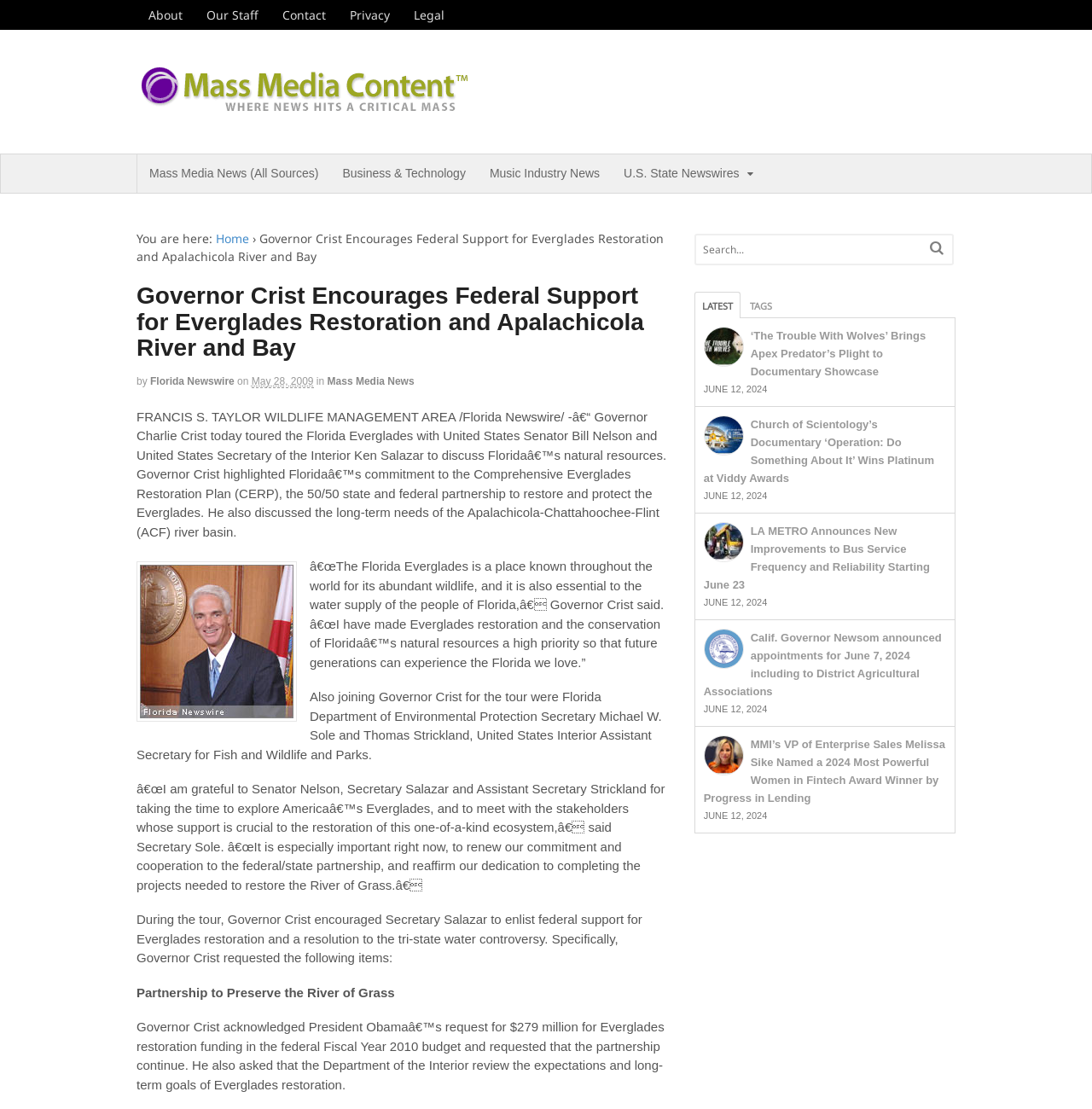Based on the image, give a detailed response to the question: What is the name of the river basin mentioned in the article?

The article mentions that Governor Crist discussed the long-term needs of the Apalachicola-Chattahoochee-Flint (ACF) river basin. Therefore, the answer is Apalachicola-Chattahoochee-Flint.